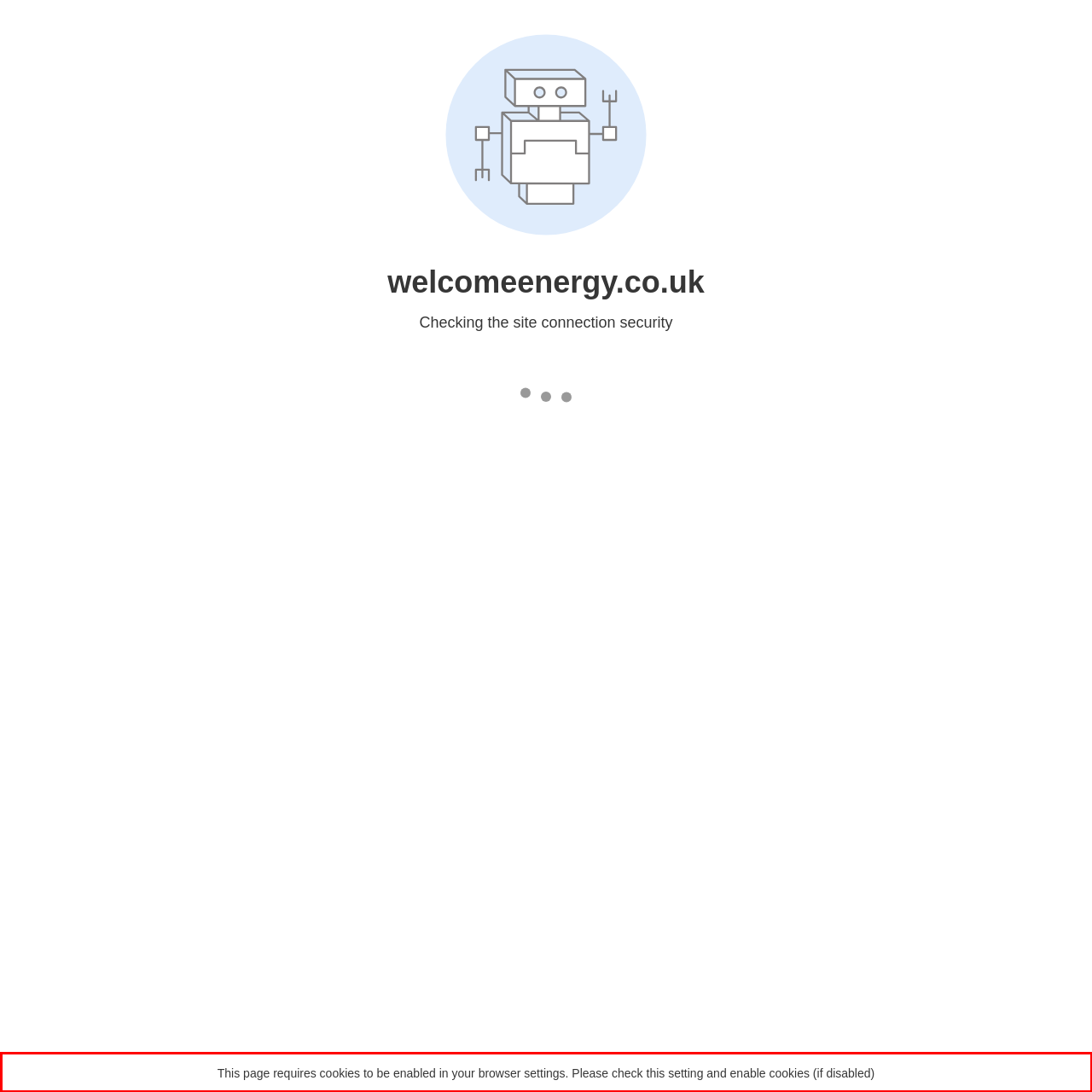There is a UI element on the webpage screenshot marked by a red bounding box. Extract and generate the text content from within this red box.

This page requires cookies to be enabled in your browser settings. Please check this setting and enable cookies (if disabled)